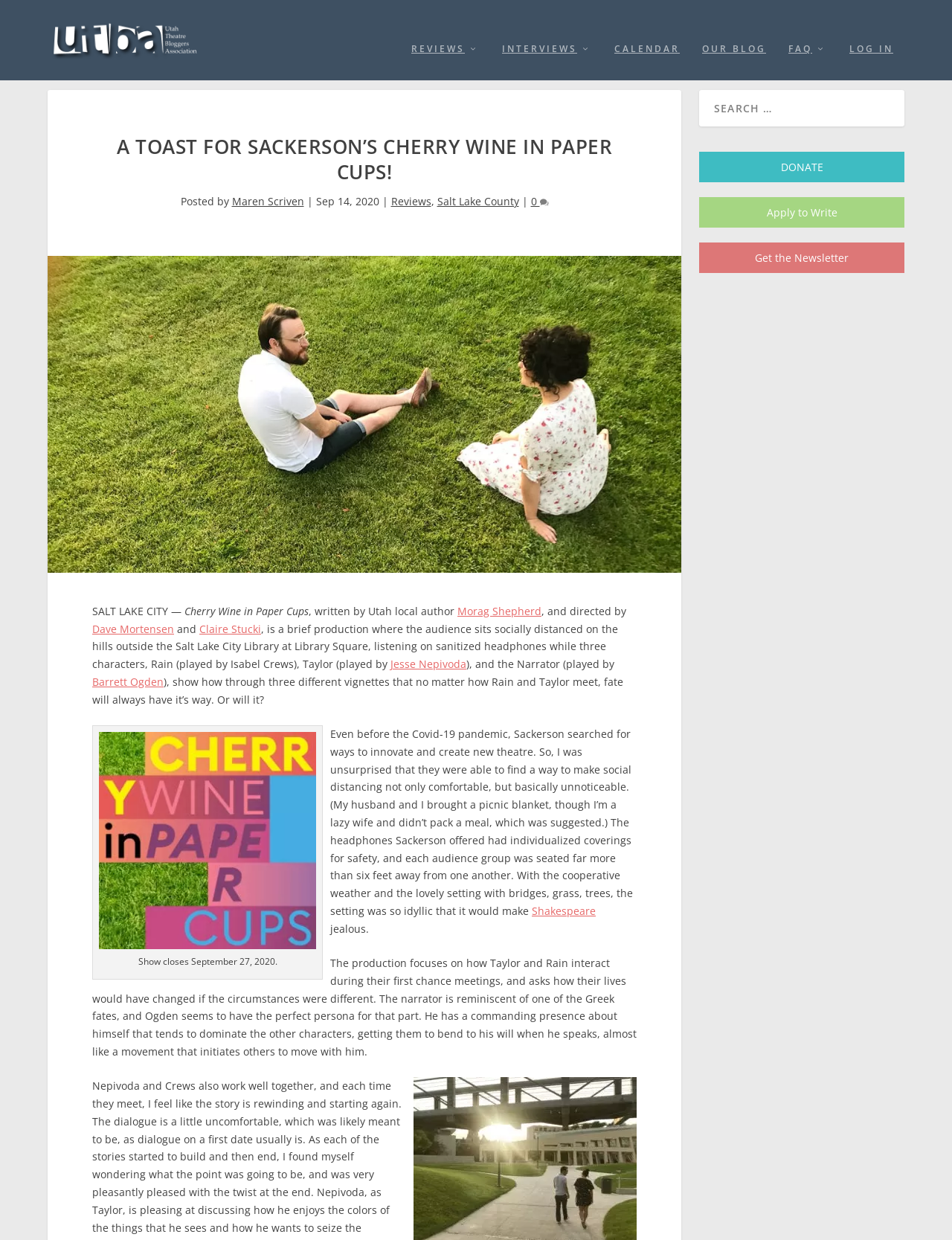Using the element description Jesse Nepivoda, predict the bounding box coordinates for the UI element. Provide the coordinates in (top-left x, top-left y, bottom-right x, bottom-right y) format with values ranging from 0 to 1.

[0.41, 0.529, 0.49, 0.54]